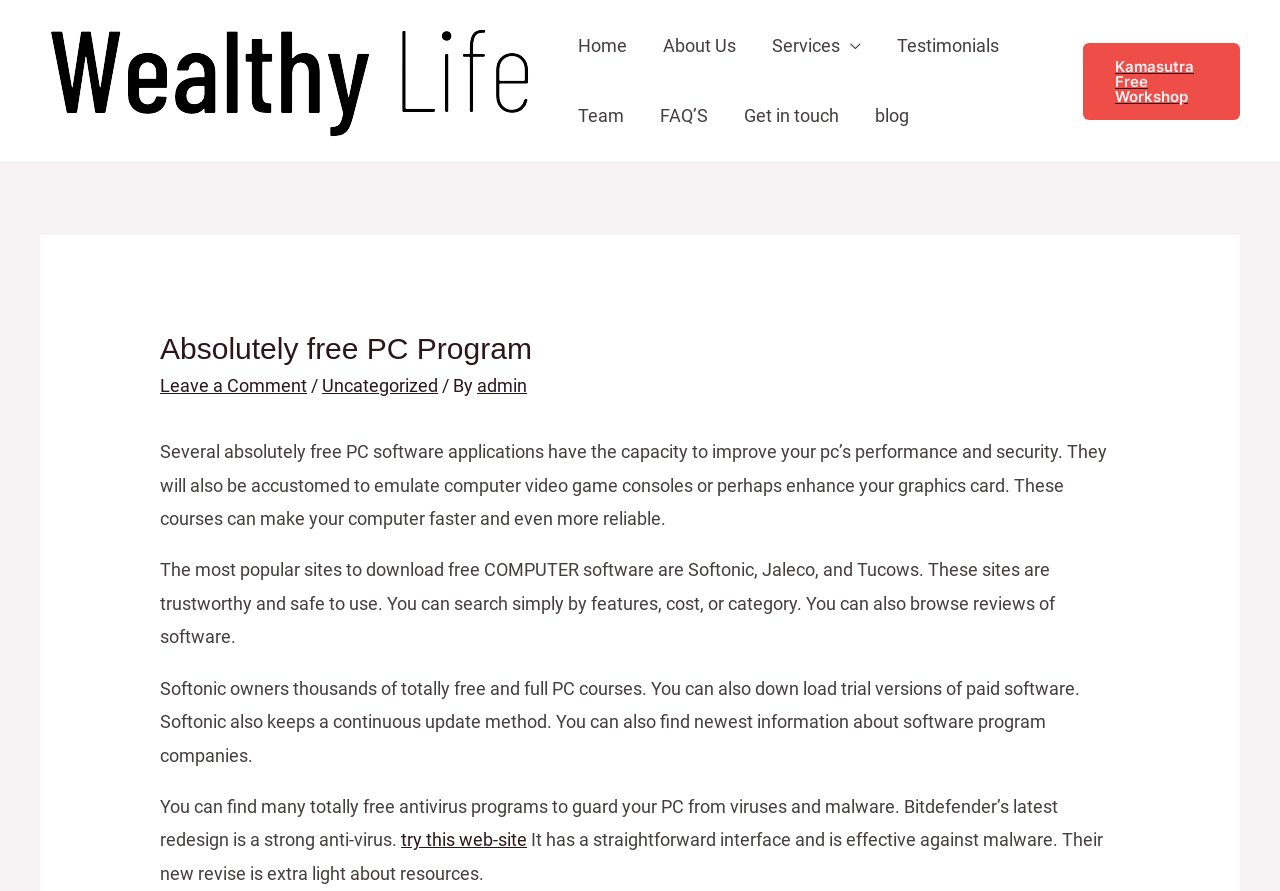Please determine the bounding box coordinates, formatted as (top-left x, top-left y, bottom-right x, bottom-right y), with all values as floating point numbers between 0 and 1. Identify the bounding box of the region described as: try this web-site

[0.313, 0.931, 0.412, 0.954]